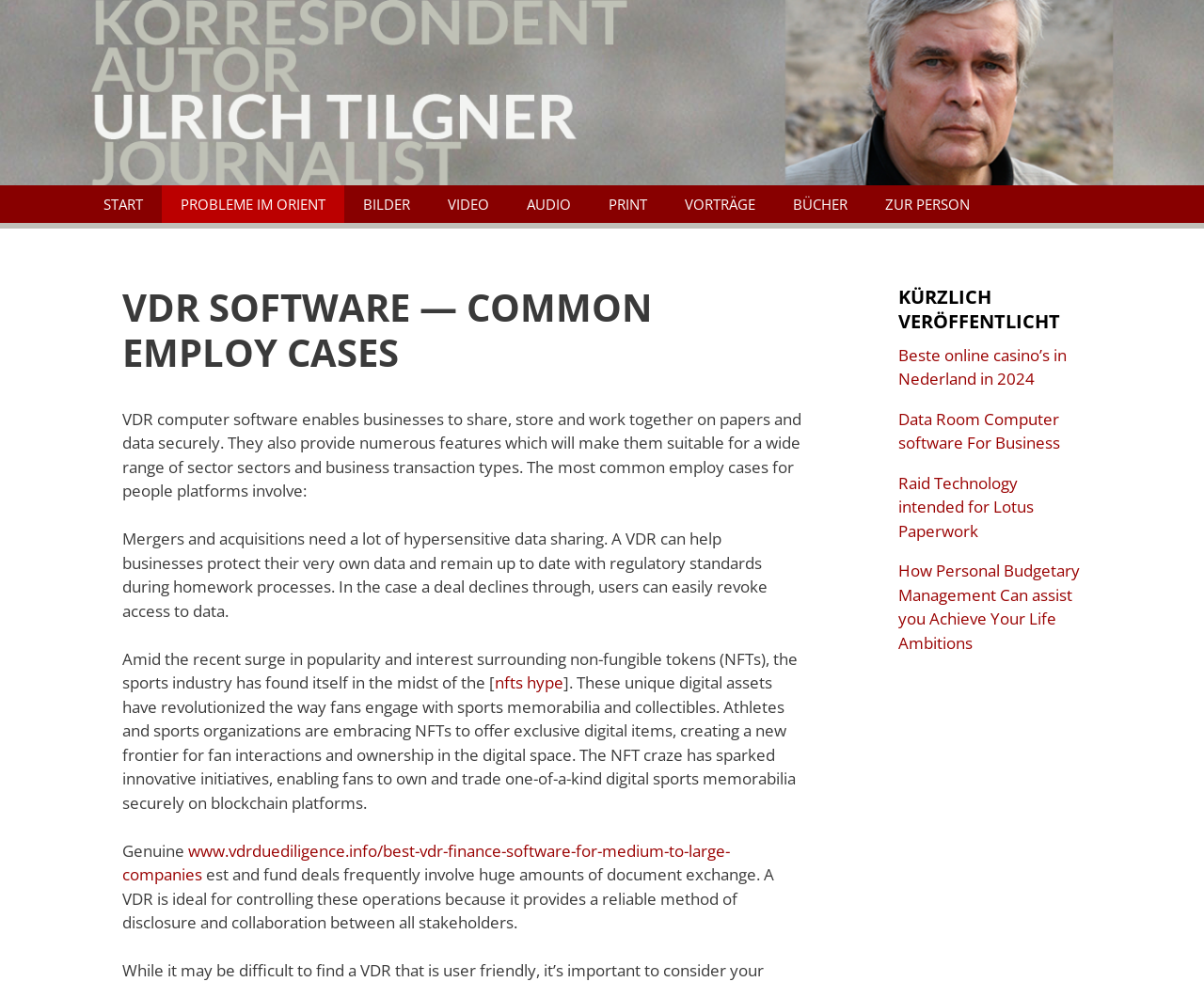Locate the bounding box coordinates of the area that needs to be clicked to fulfill the following instruction: "Explore 'Beste online casino’s in Nederland in 2024'". The coordinates should be in the format of four float numbers between 0 and 1, namely [left, top, right, bottom].

[0.746, 0.35, 0.886, 0.397]